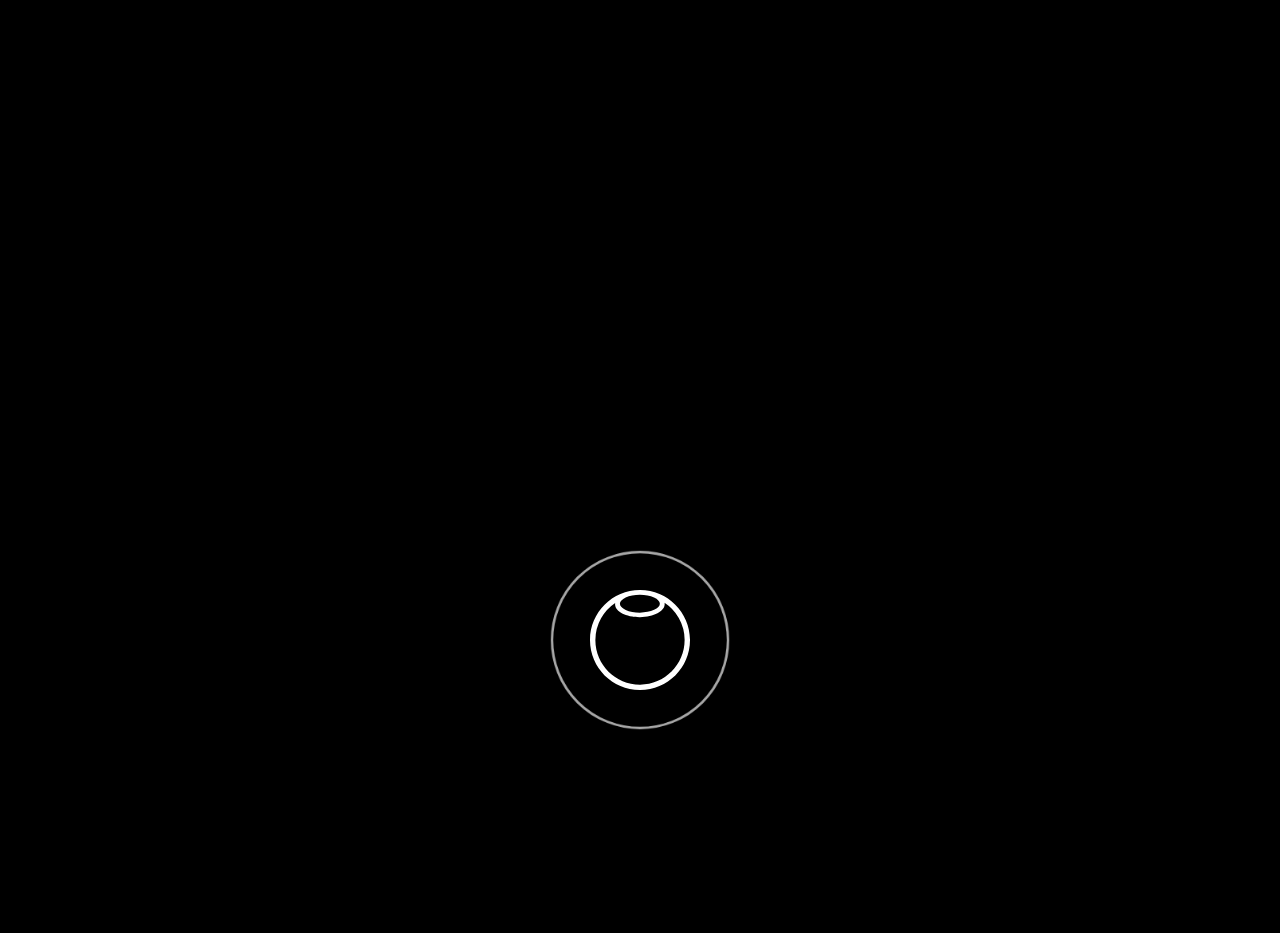Please use the details from the image to answer the following question comprehensively:
What is the purpose of the 'Settings' text?

I found the static text element with the content 'Settings' located at [0.472, 0.837, 0.527, 0.857]. This text is likely to be a link or button to access settings.